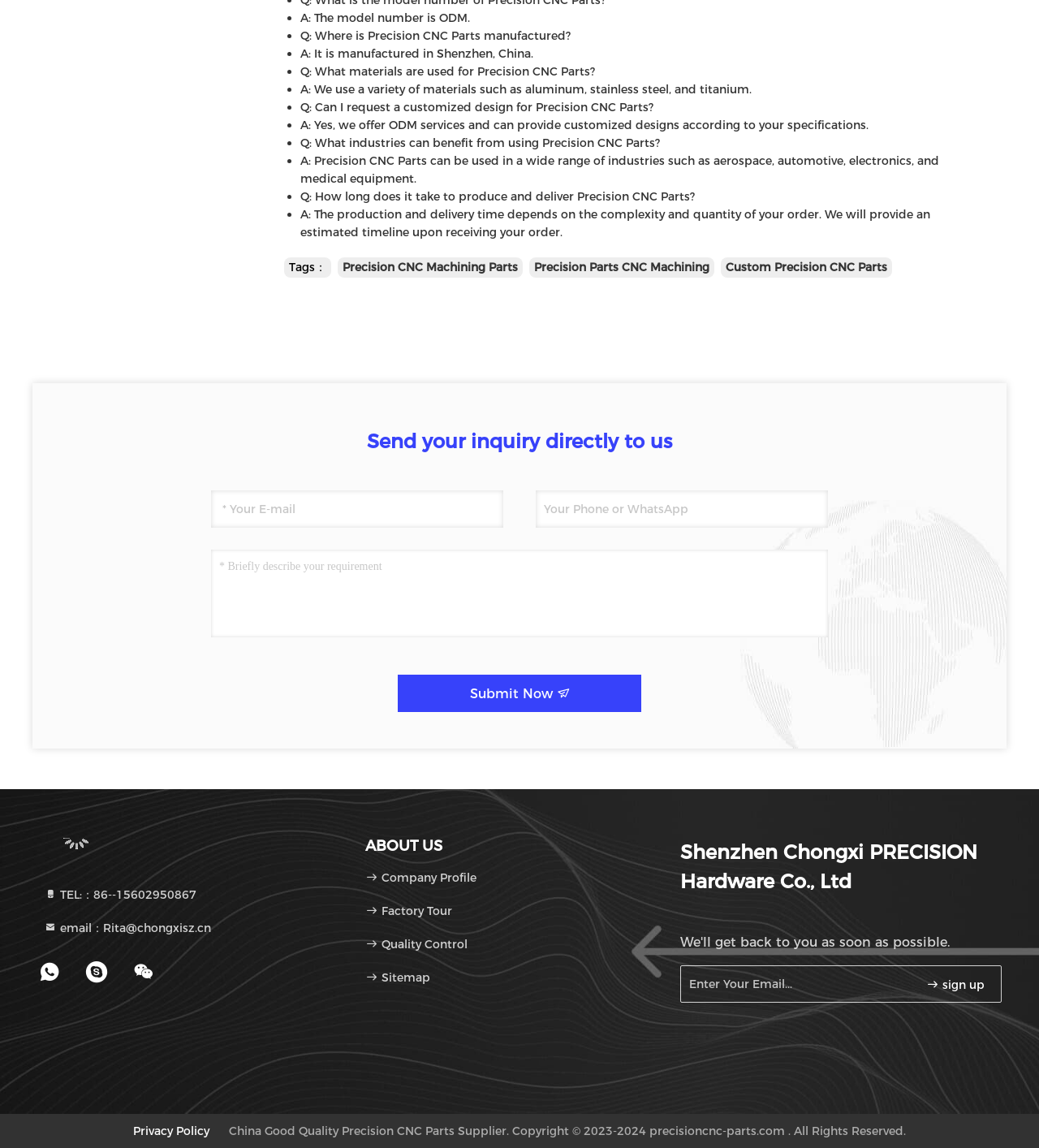Provide a one-word or brief phrase answer to the question:
What materials are used for Precision CNC Parts?

Aluminum, stainless steel, and titanium